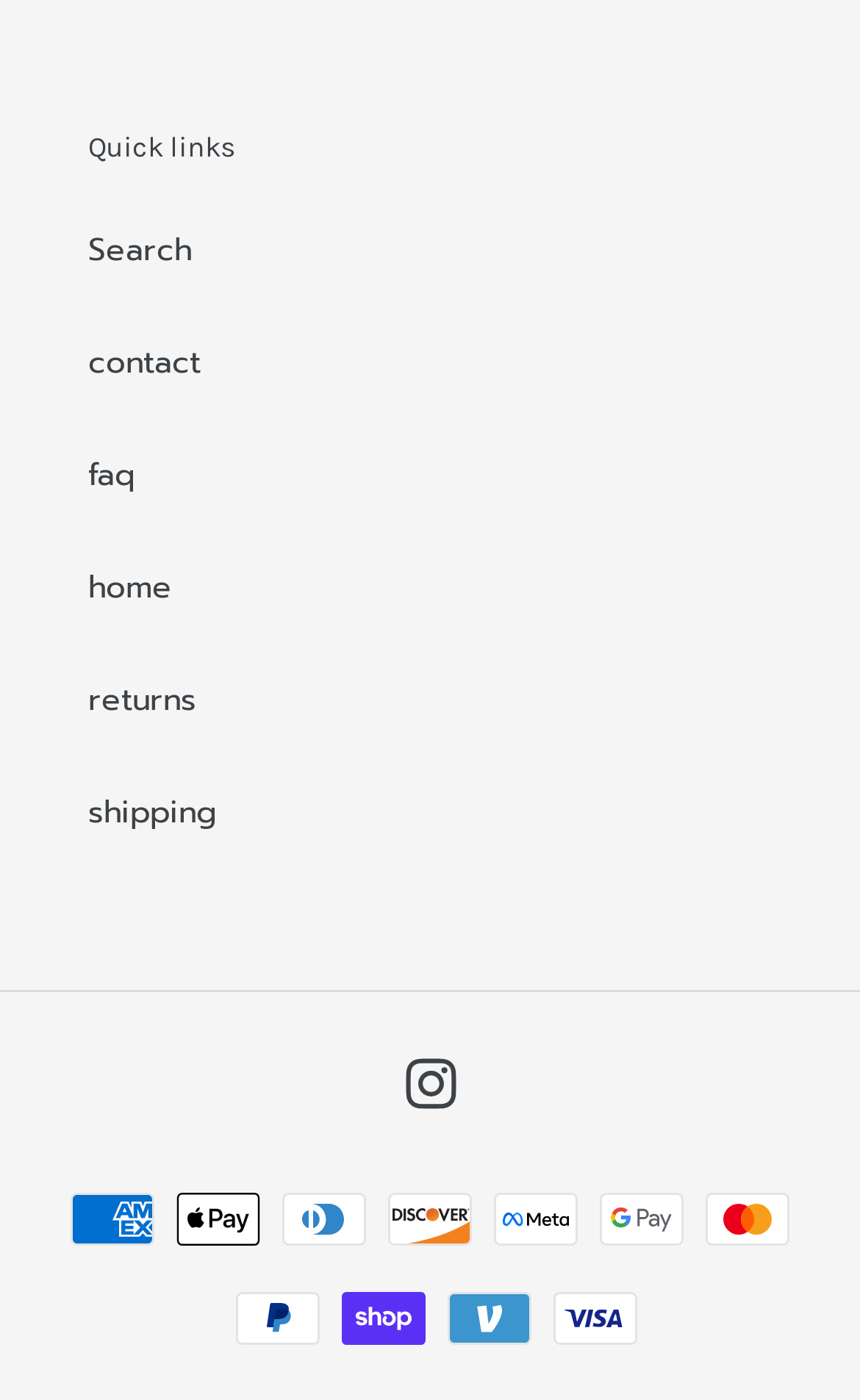Please identify the bounding box coordinates of the area that needs to be clicked to fulfill the following instruction: "Select PayPal payment method."

[0.273, 0.922, 0.371, 0.96]